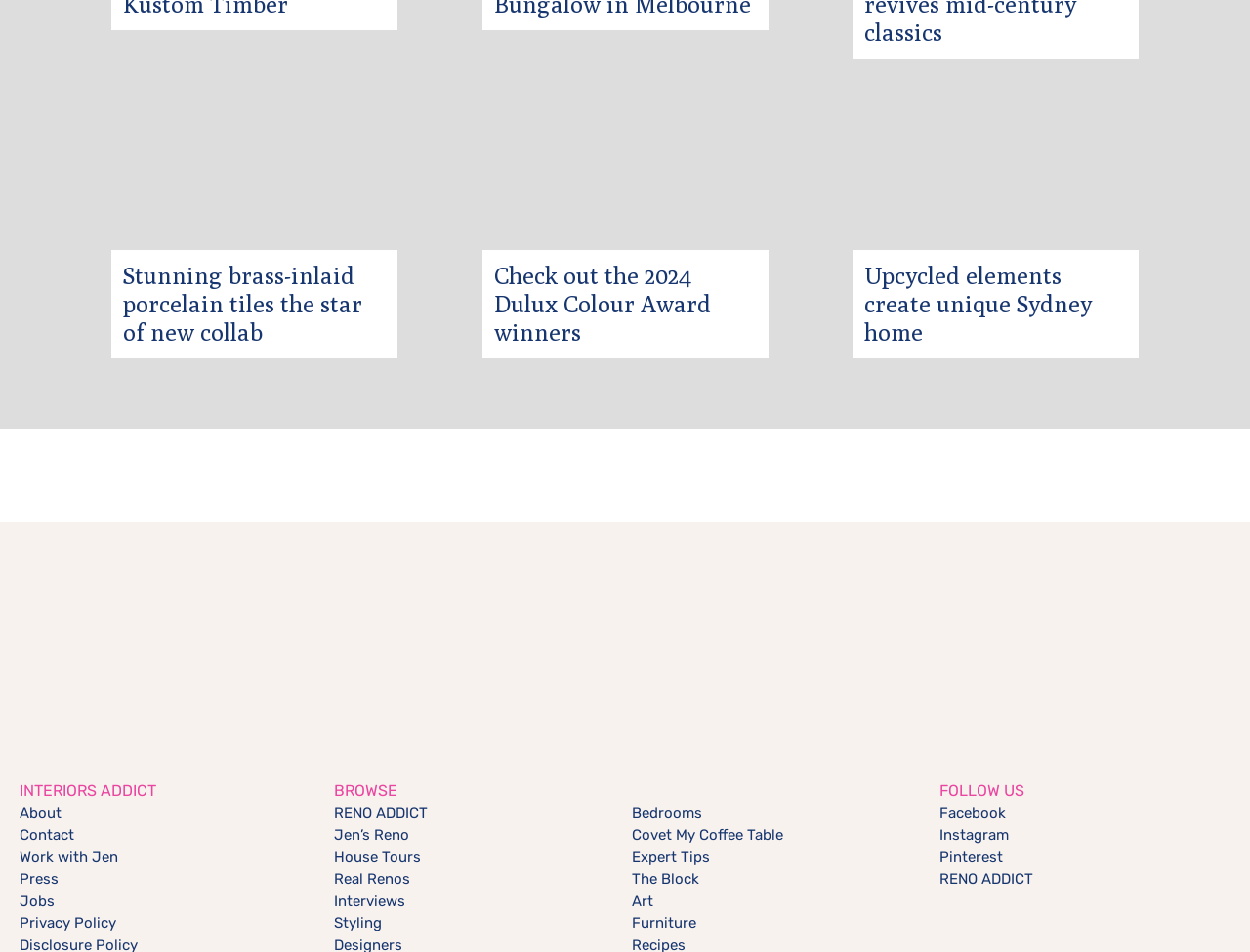What is the name of the website?
Give a detailed explanation using the information visible in the image.

I determined the name of the website by looking at the image element with the text 'Interiors Addict' at the top of the webpage, which is likely to be the logo of the website.